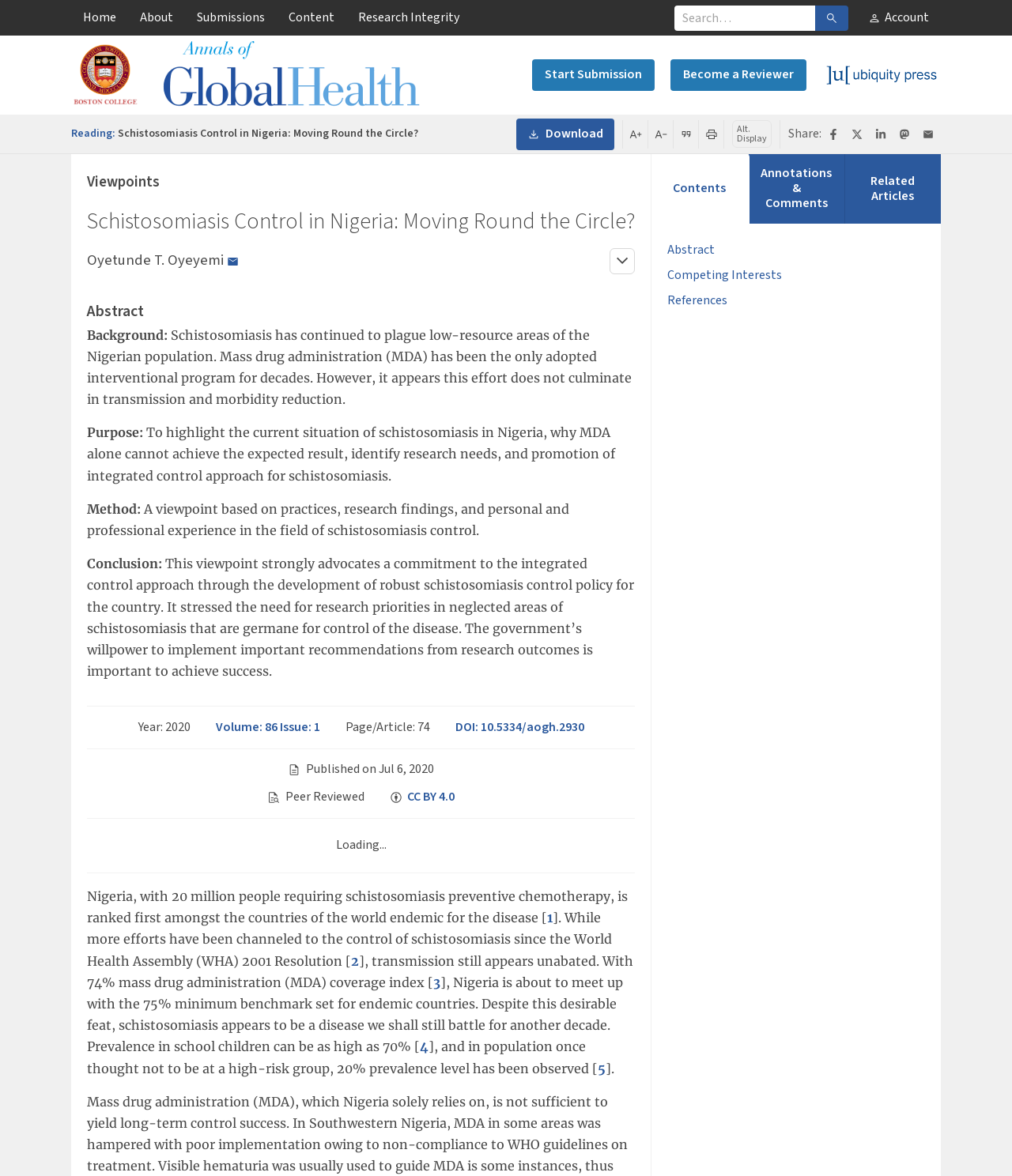Based on what you see in the screenshot, provide a thorough answer to this question: What is the year of publication of the article?

The year of publication of the article can be found in the section below the abstract, where it is written as 'Year: 2020'.